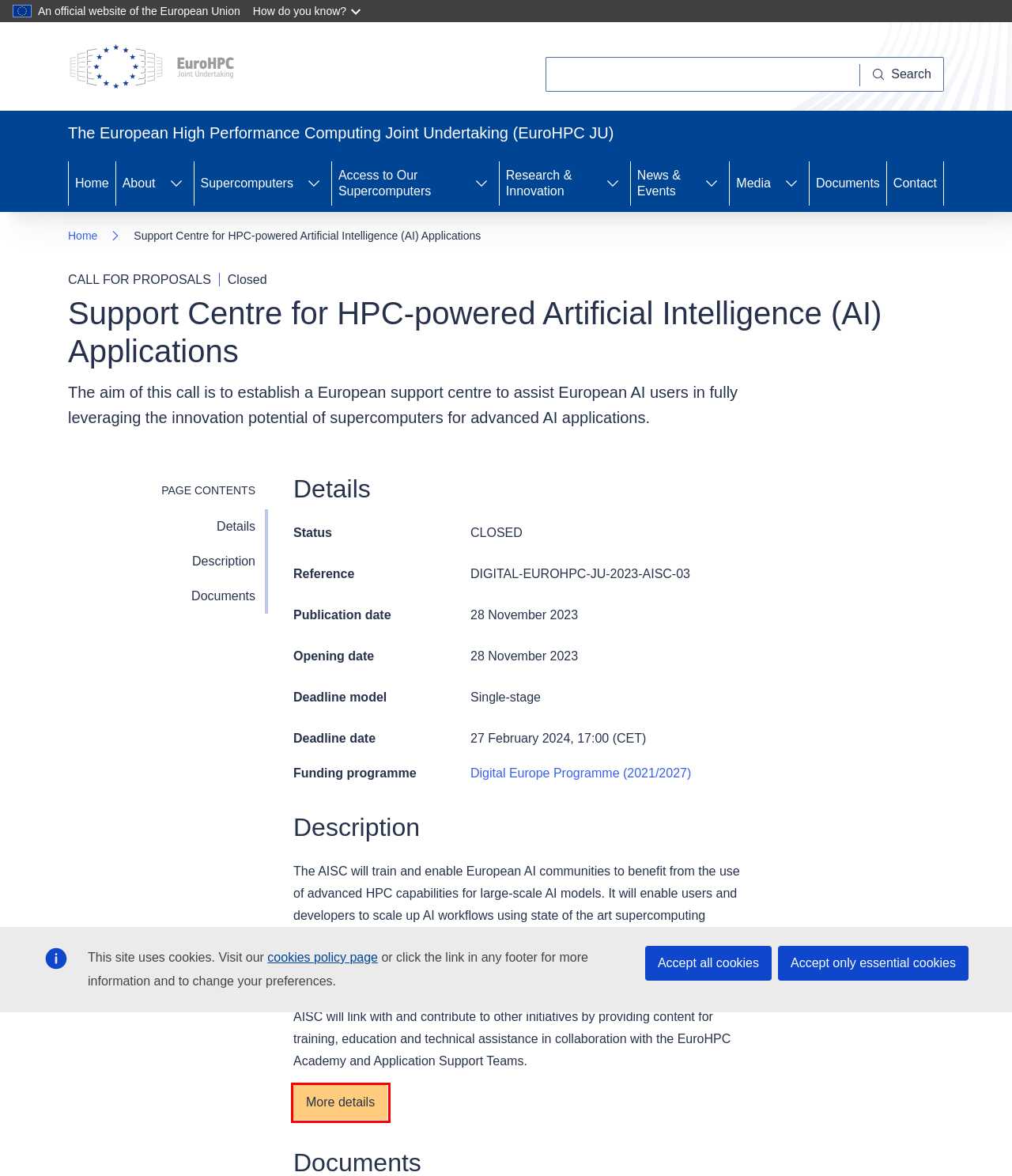Look at the screenshot of a webpage, where a red bounding box highlights an element. Select the best description that matches the new webpage after clicking the highlighted element. Here are the candidates:
A. EU Funding & Tenders Portal
B. Social media accounts | European Union
C. Languages on the European Commission websites
D. Use of cookies on our websites | European Union
E. Contact - European Commission
F. Cookies policy - European Commission
G. Homepage - European Commission
H. The Digital Europe Programme | Shaping Europe’s digital future

A